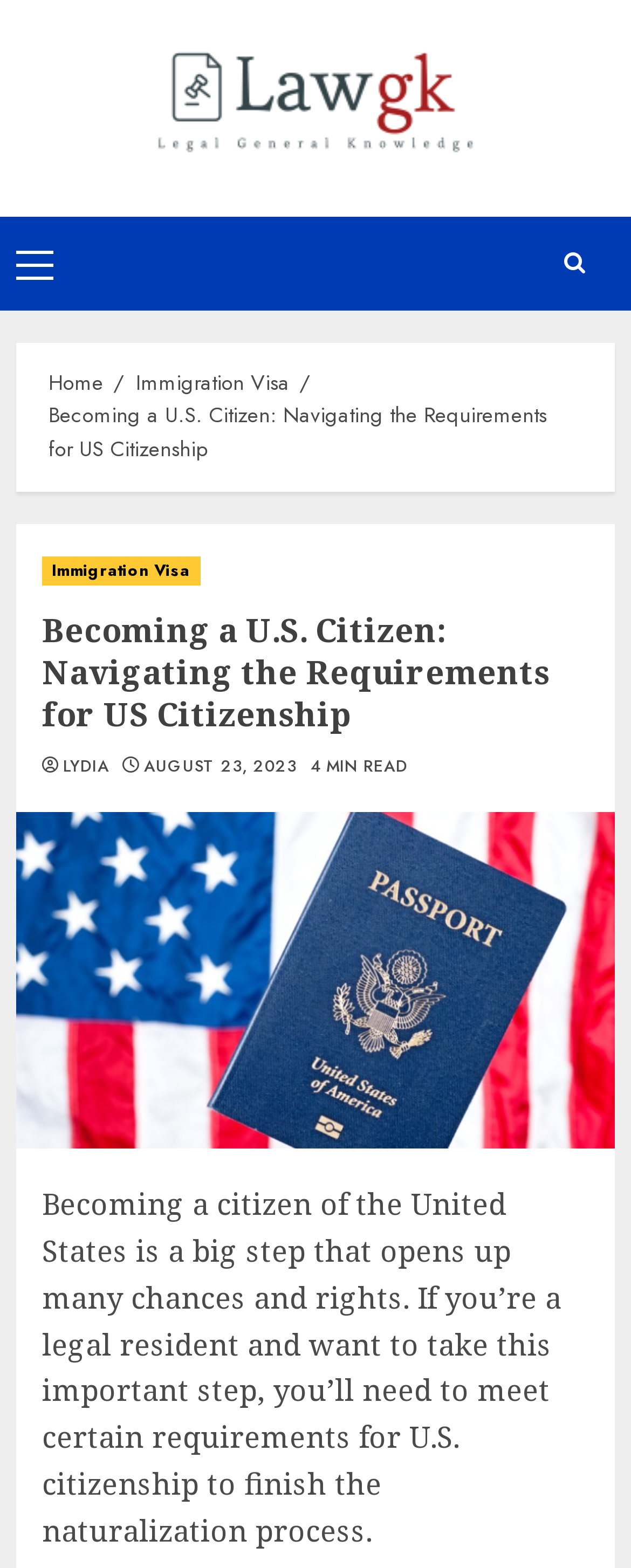What is the current section of the website?
Based on the visual content, answer with a single word or a brief phrase.

Becoming a U.S. Citizen